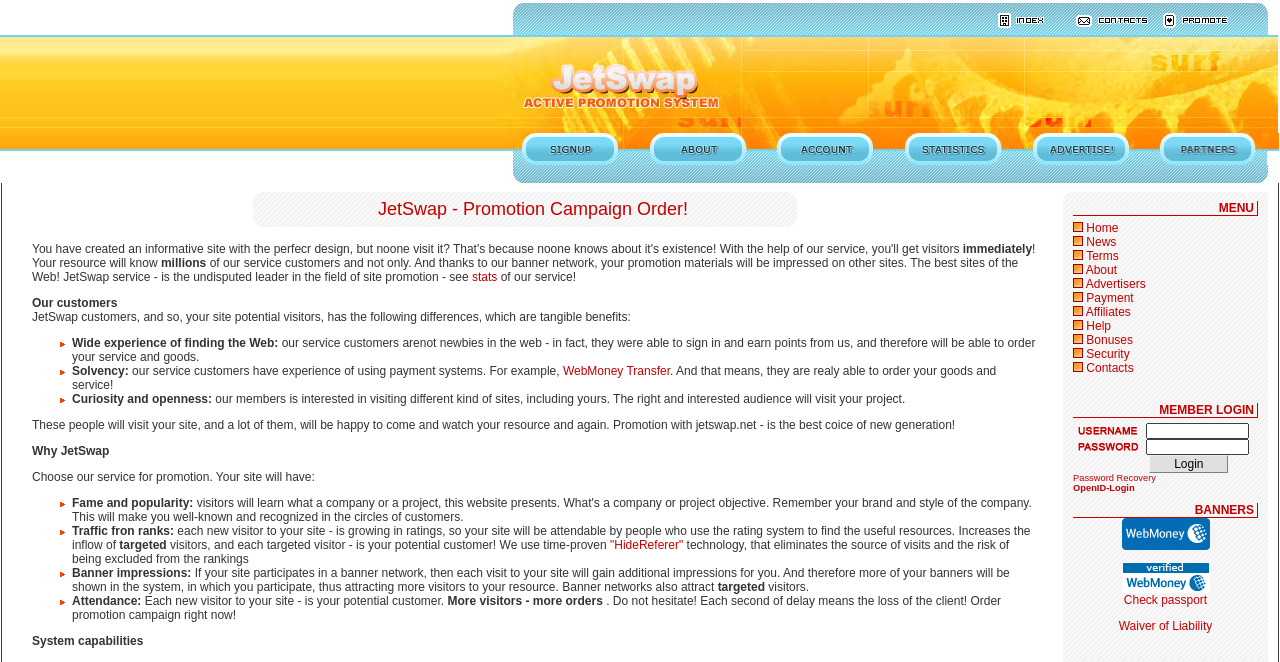Analyze the image and provide a detailed answer to the question: What is the name of the promotion system?

The name of the promotion system can be found in the top-left corner of the webpage, where it says 'JetSwap - Promotion Campaign Order!'.